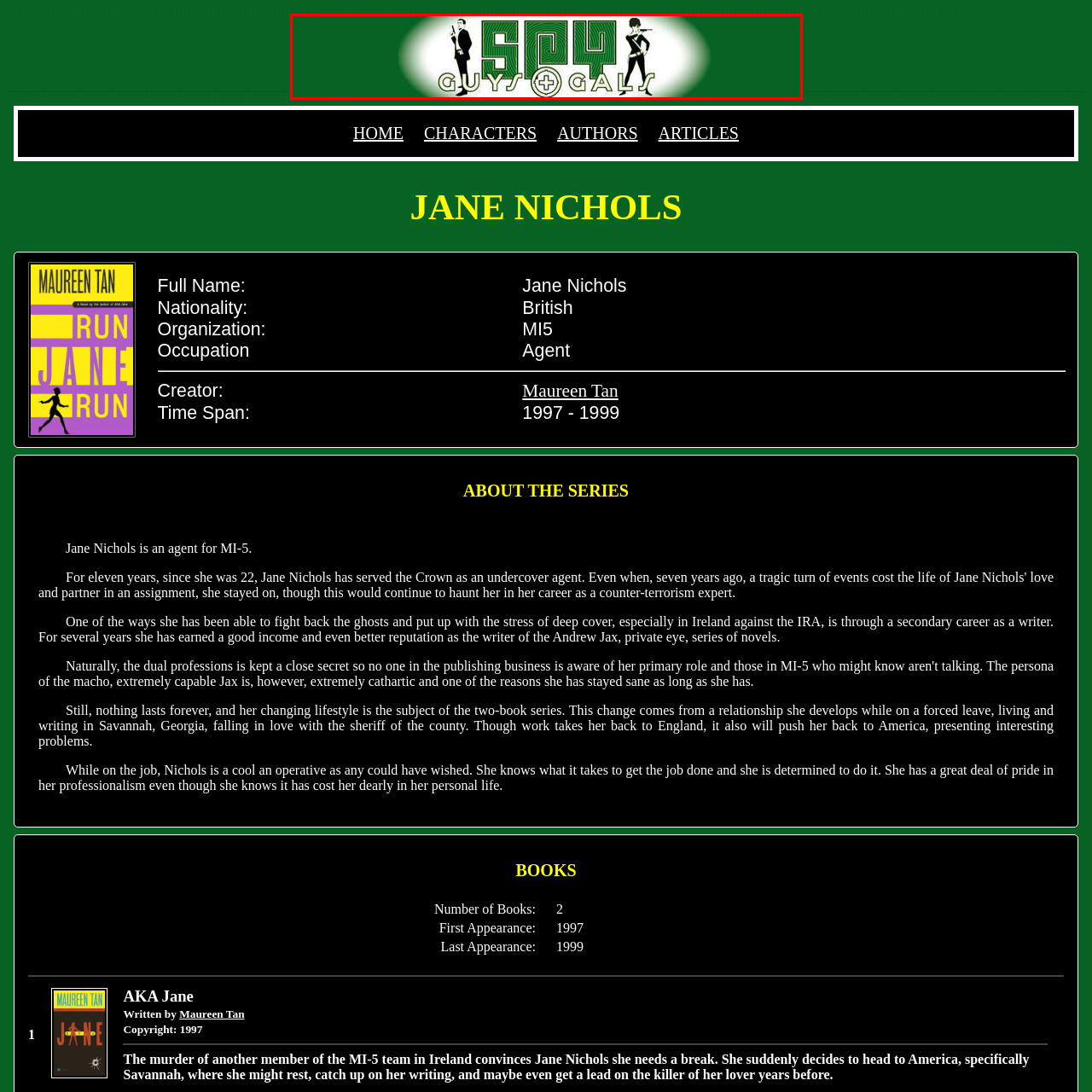View the part of the image marked by the red boundary and provide a one-word or short phrase answer to this question: 
What is the theme associated with the logo design?

spirited and adventurous